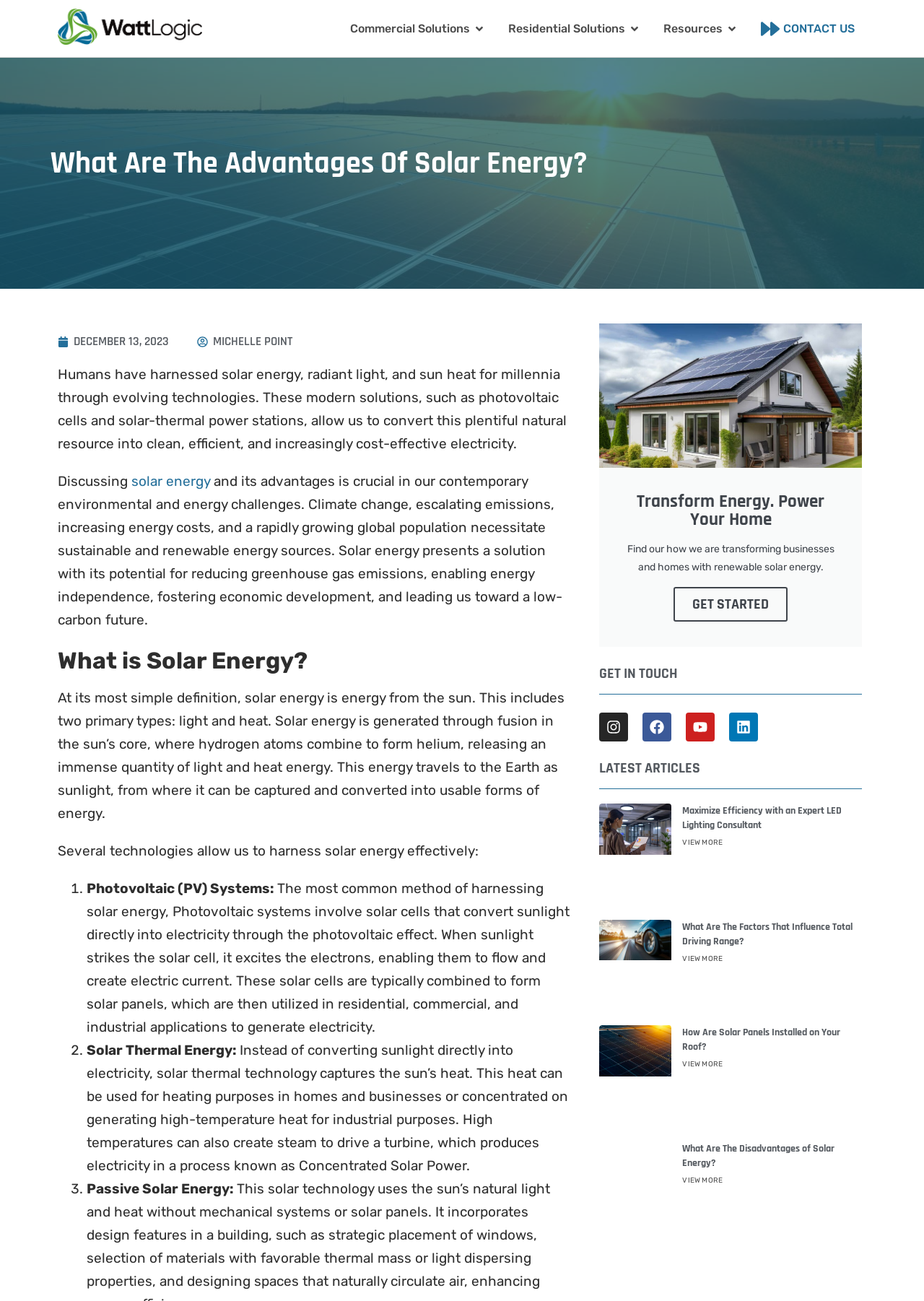Please identify the bounding box coordinates of the element that needs to be clicked to perform the following instruction: "View the 'What Are The Disadvantages of Solar Energy?' article".

[0.739, 0.878, 0.903, 0.899]